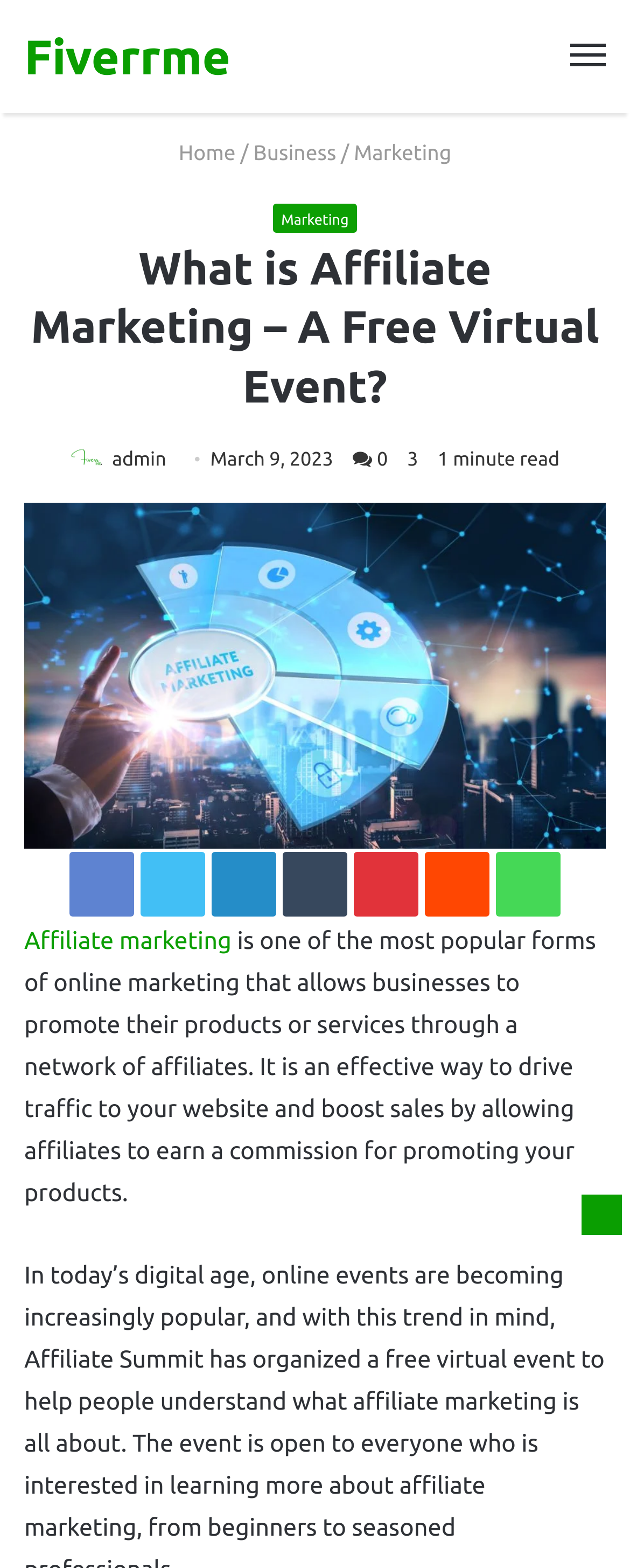Respond to the question below with a single word or phrase:
How long does it take to read the content?

1 minute